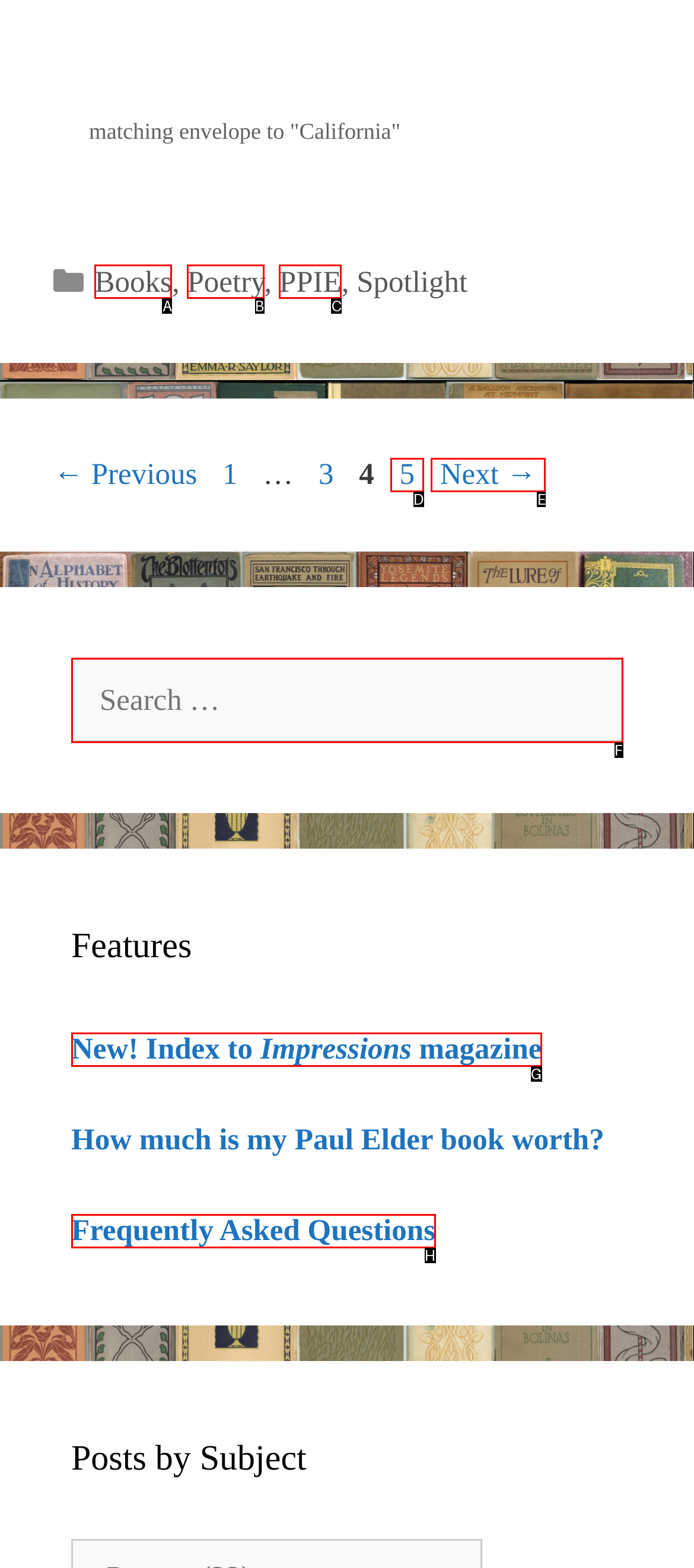Choose the letter that best represents the description: Frequently Asked Questions. Answer with the letter of the selected choice directly.

H